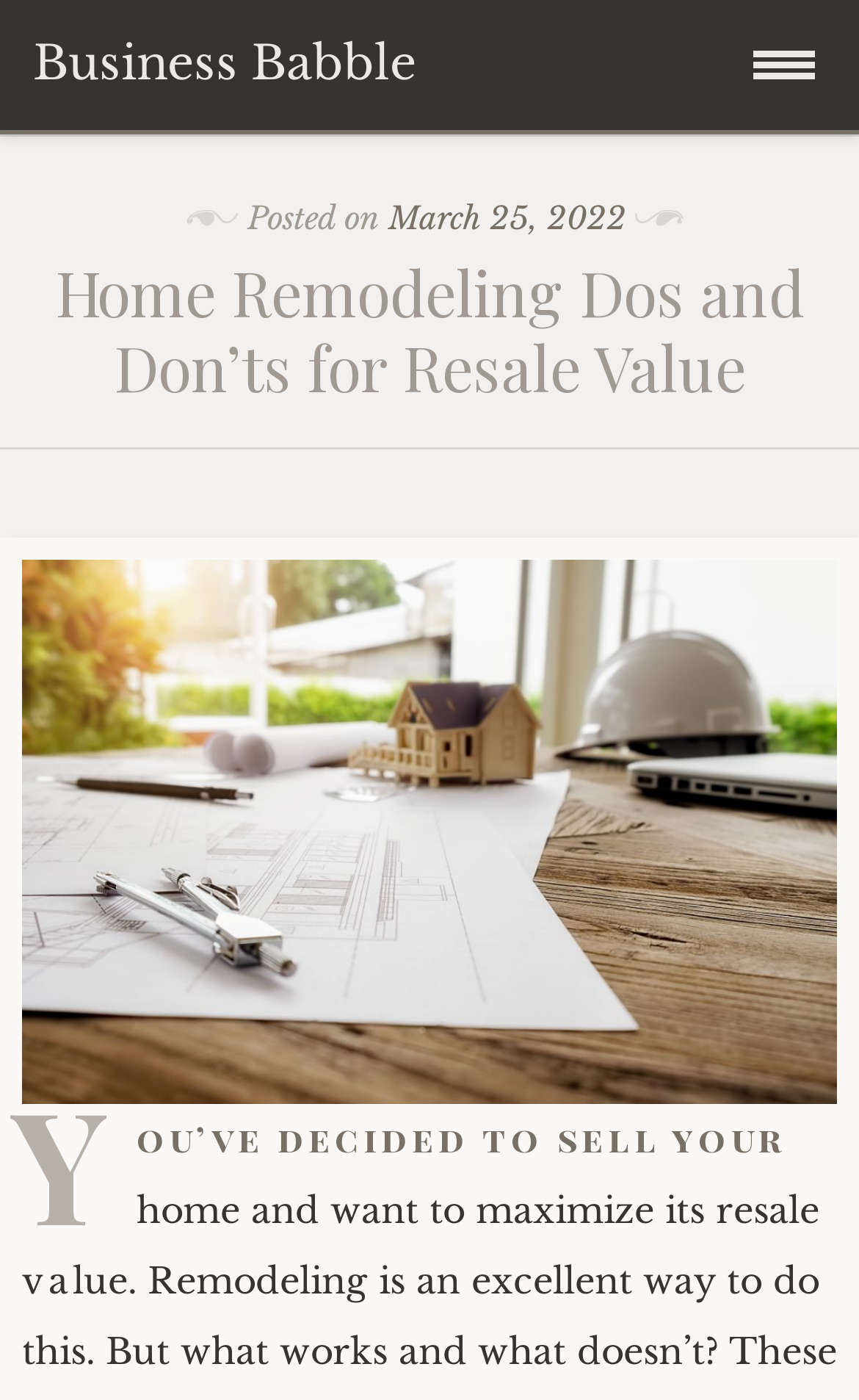Extract the bounding box coordinates for the UI element described as: "parent_node: Business Babble".

[0.877, 0.031, 0.949, 0.071]